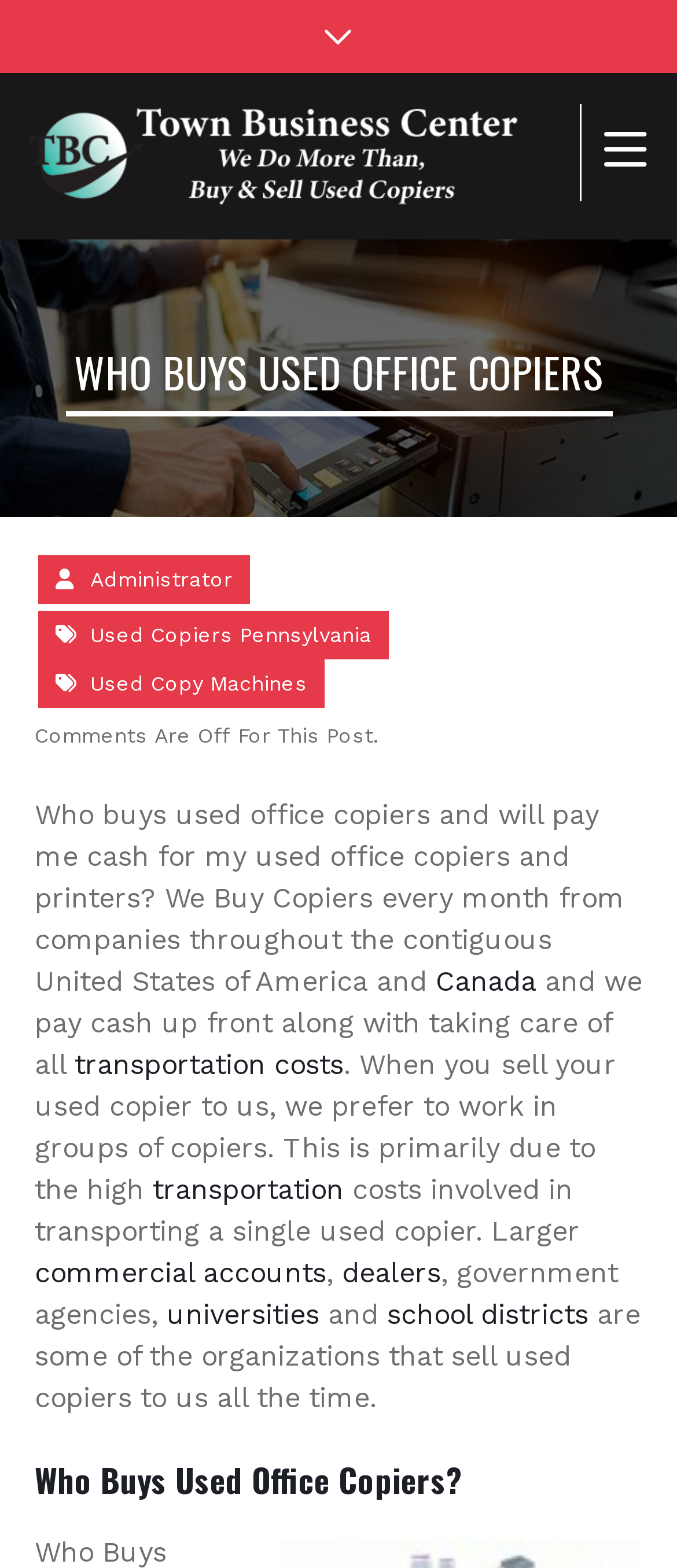Identify and extract the heading text of the webpage.

WHO BUYS USED OFFICE COPIERS